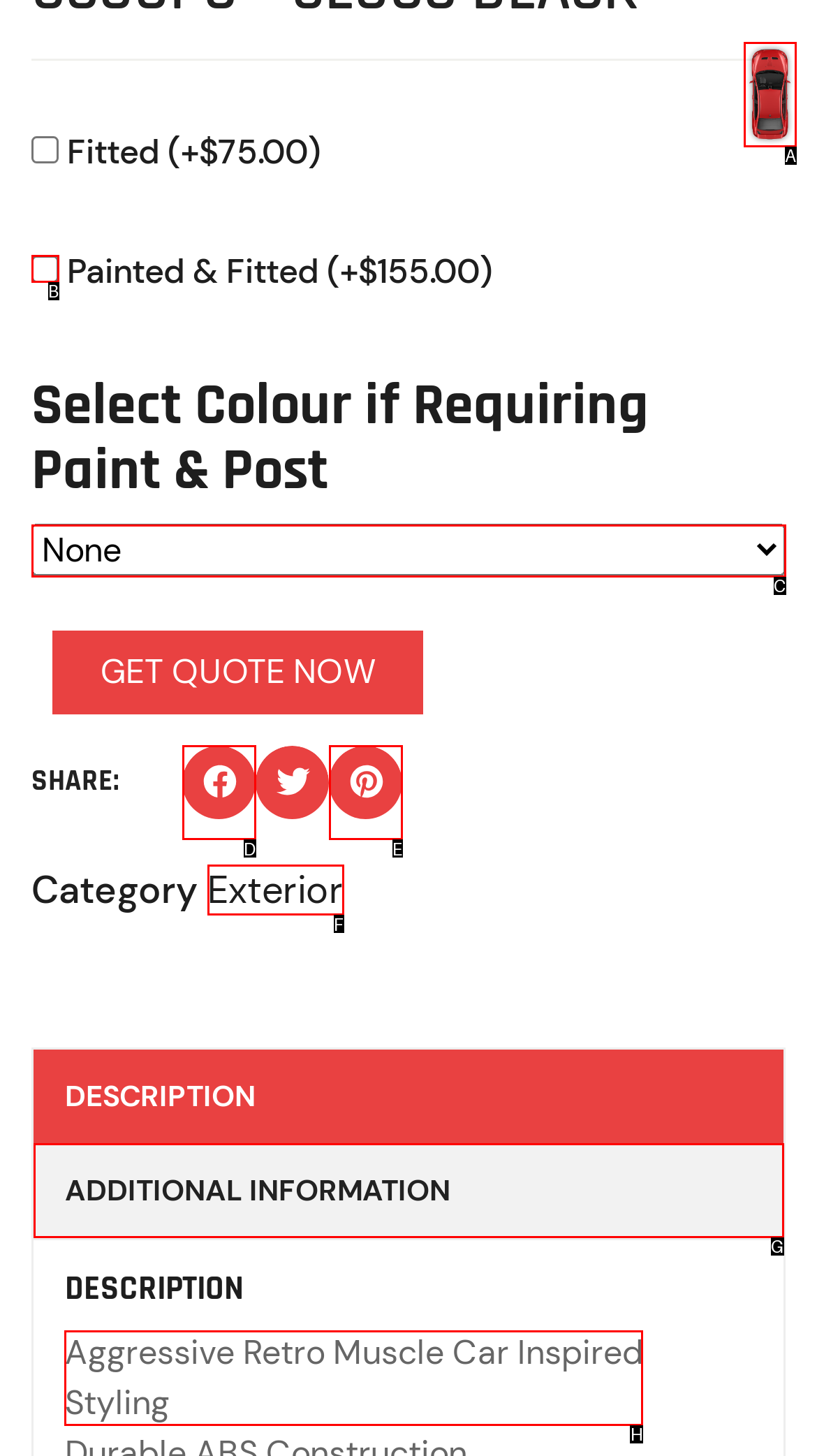Indicate the HTML element to be clicked to accomplish this task: Read the product description Respond using the letter of the correct option.

H